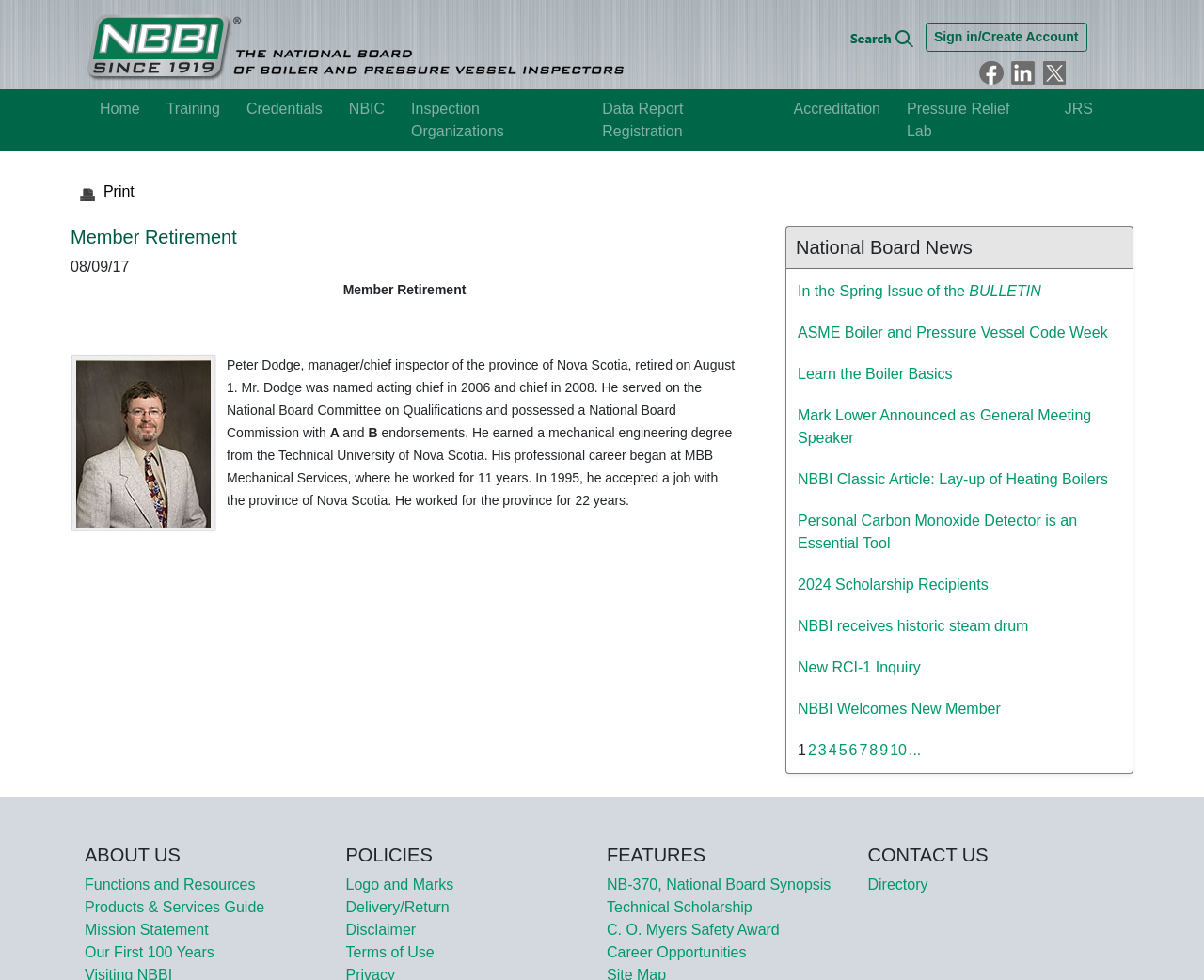Identify the bounding box coordinates for the UI element described as: "NB-370, National Board Synopsis". The coordinates should be provided as four floats between 0 and 1: [left, top, right, bottom].

[0.504, 0.894, 0.69, 0.911]